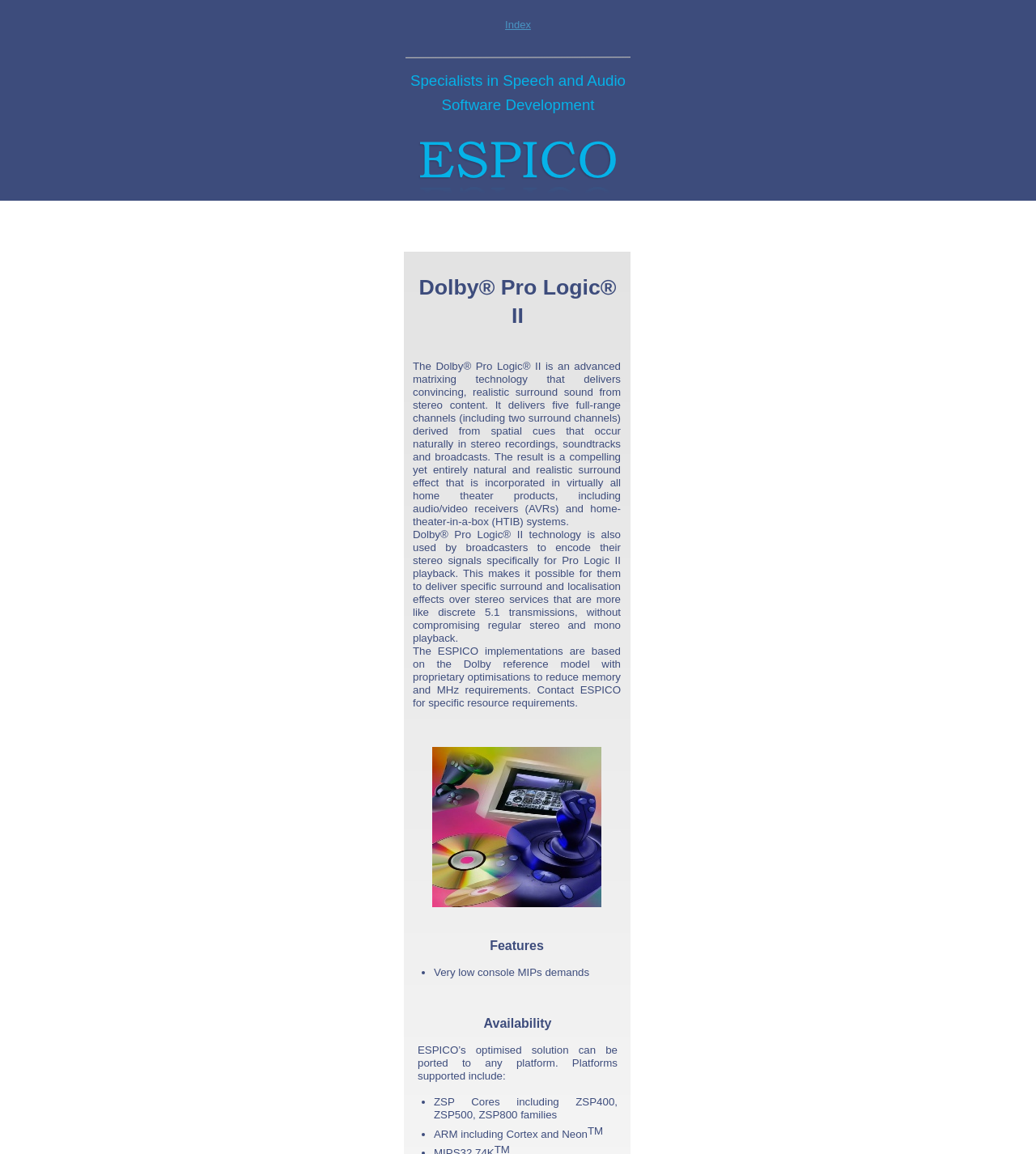Provide a single word or phrase answer to the question: 
How many full-range channels does Dolby Pro Logic II deliver?

five